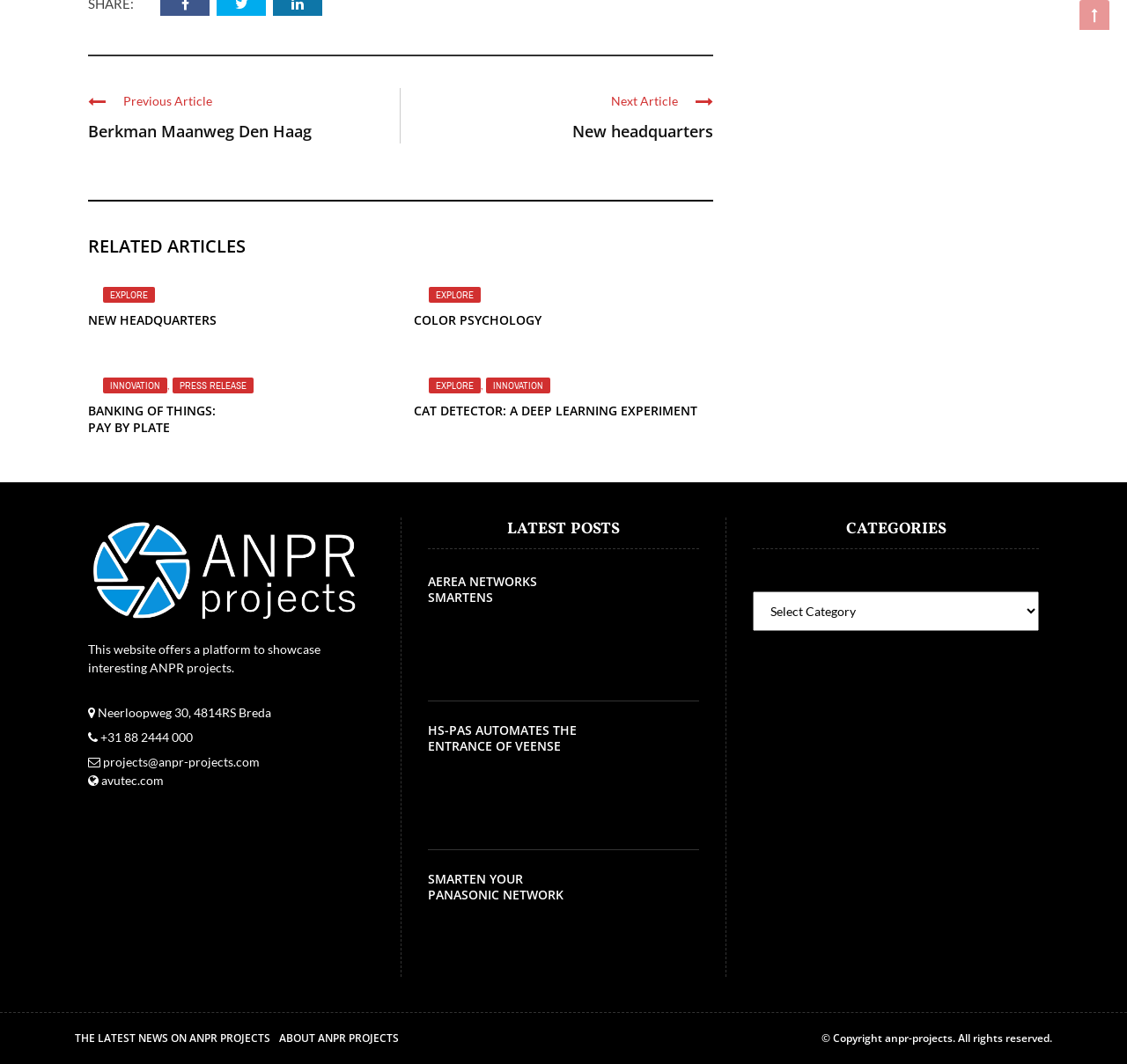Provide the bounding box coordinates for the UI element described in this sentence: "Aerea networks smartens businessparks". The coordinates should be four float values between 0 and 1, i.e., [left, top, right, bottom].

[0.38, 0.538, 0.477, 0.584]